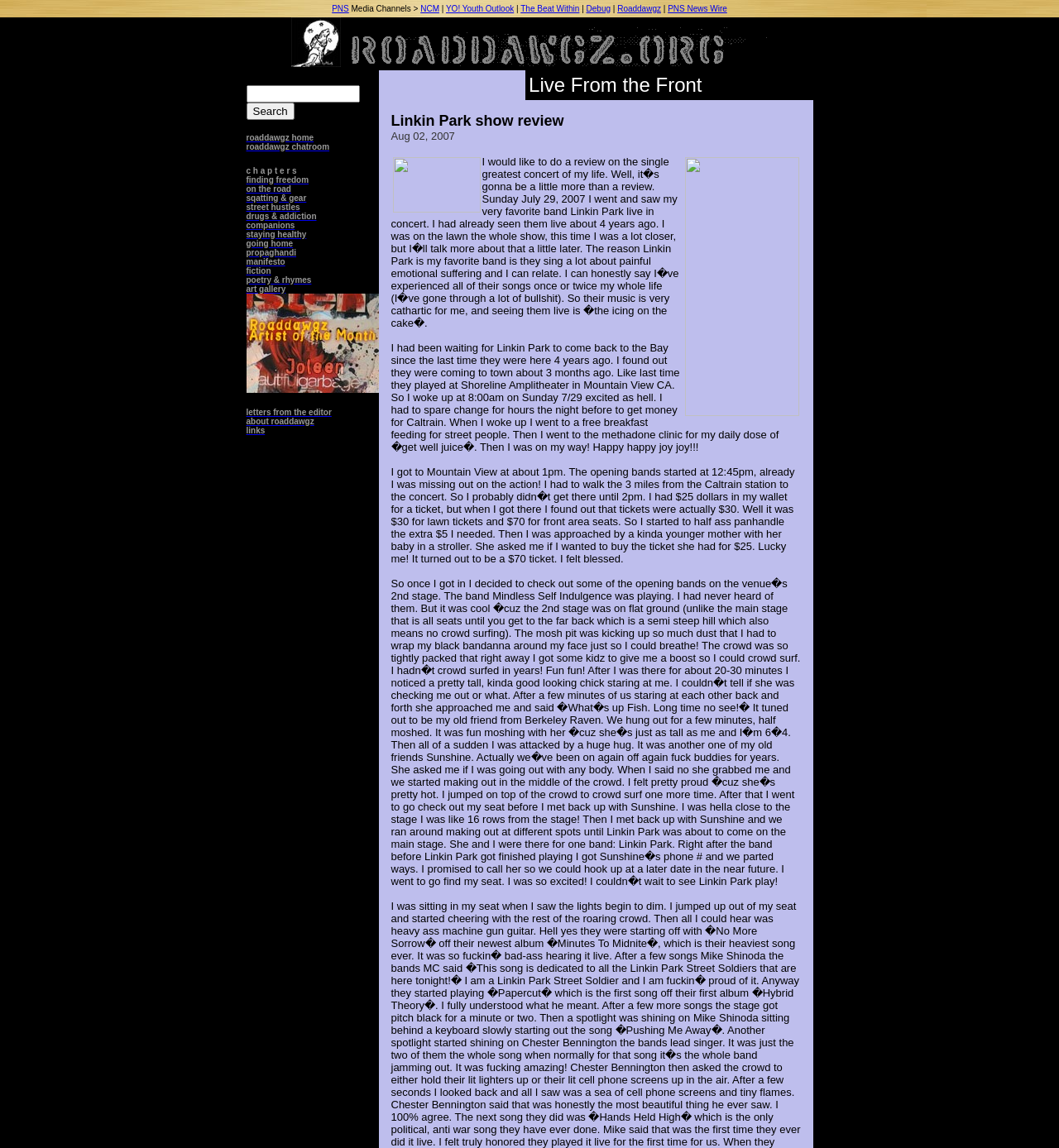Locate the bounding box coordinates of the element that needs to be clicked to carry out the instruction: "Visit the 'Roaddawgz home' page". The coordinates should be given as four float numbers ranging from 0 to 1, i.e., [left, top, right, bottom].

[0.232, 0.112, 0.296, 0.125]